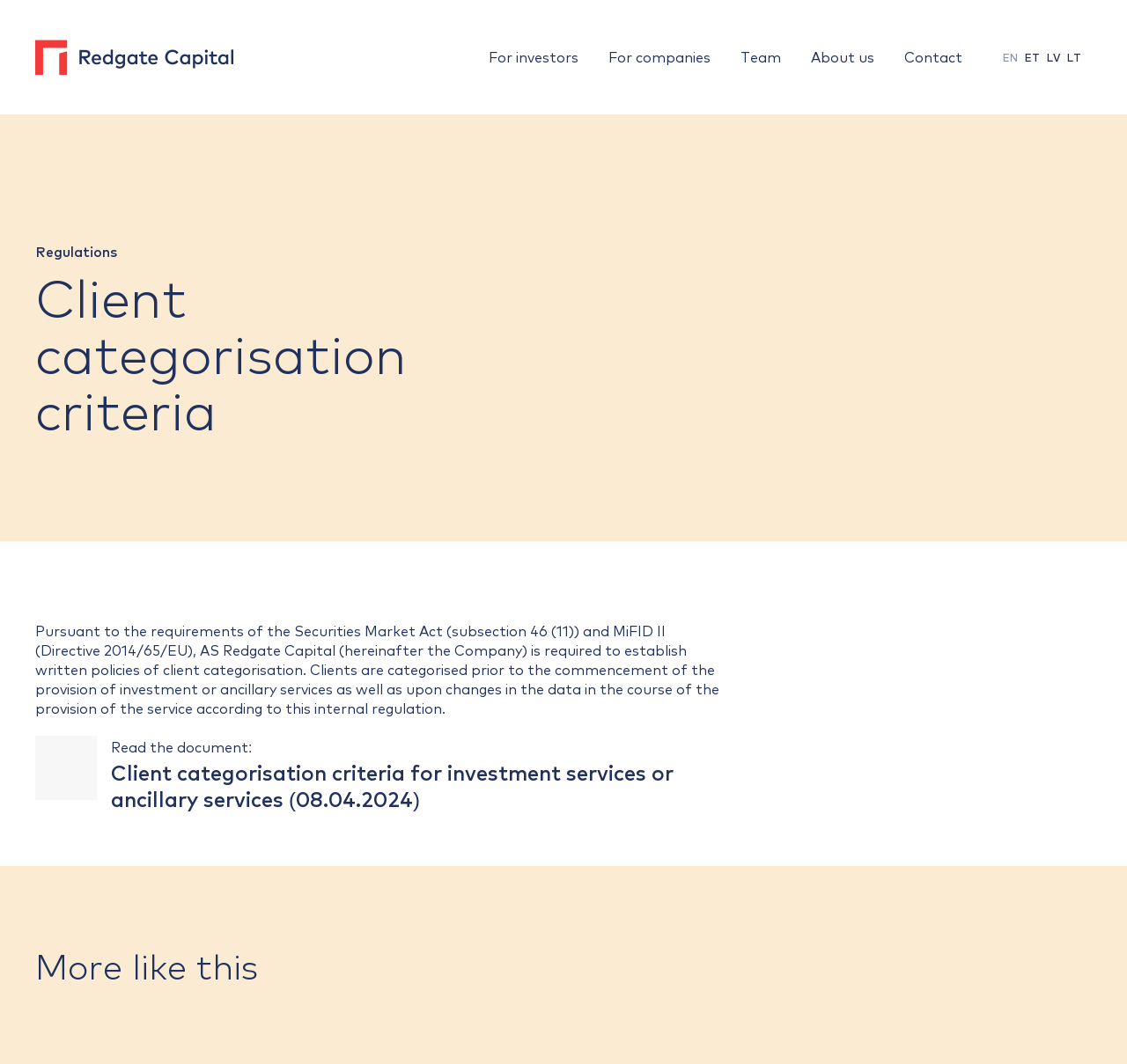Please determine the bounding box coordinates for the element that should be clicked to follow these instructions: "Read the document about client categorisation criteria".

[0.098, 0.712, 0.598, 0.763]